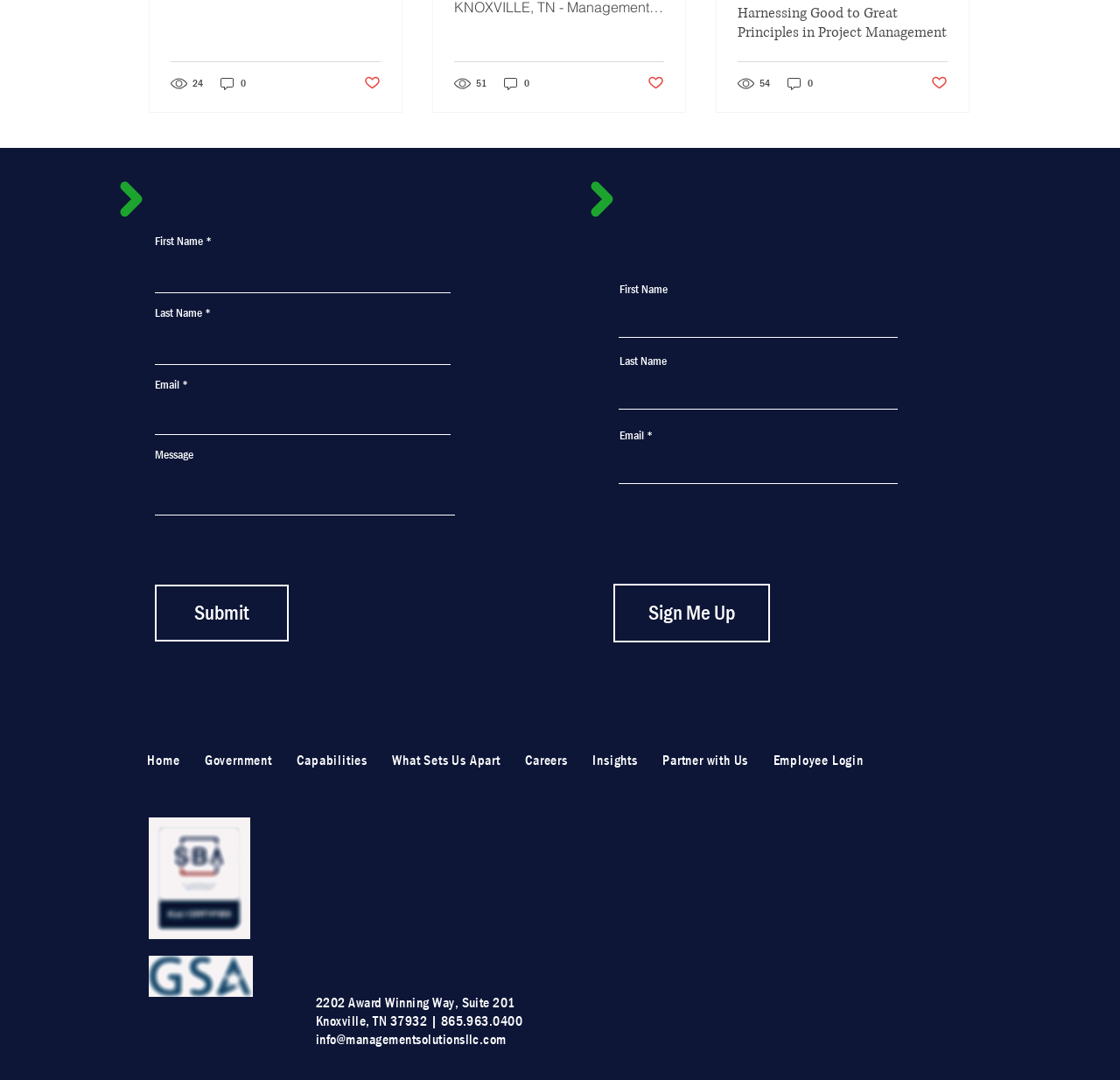Based on the image, provide a detailed and complete answer to the question: 
What is the company's email address?

The company's email address can be found at the bottom of the webpage, in the contact information section, next to the address and phone number.